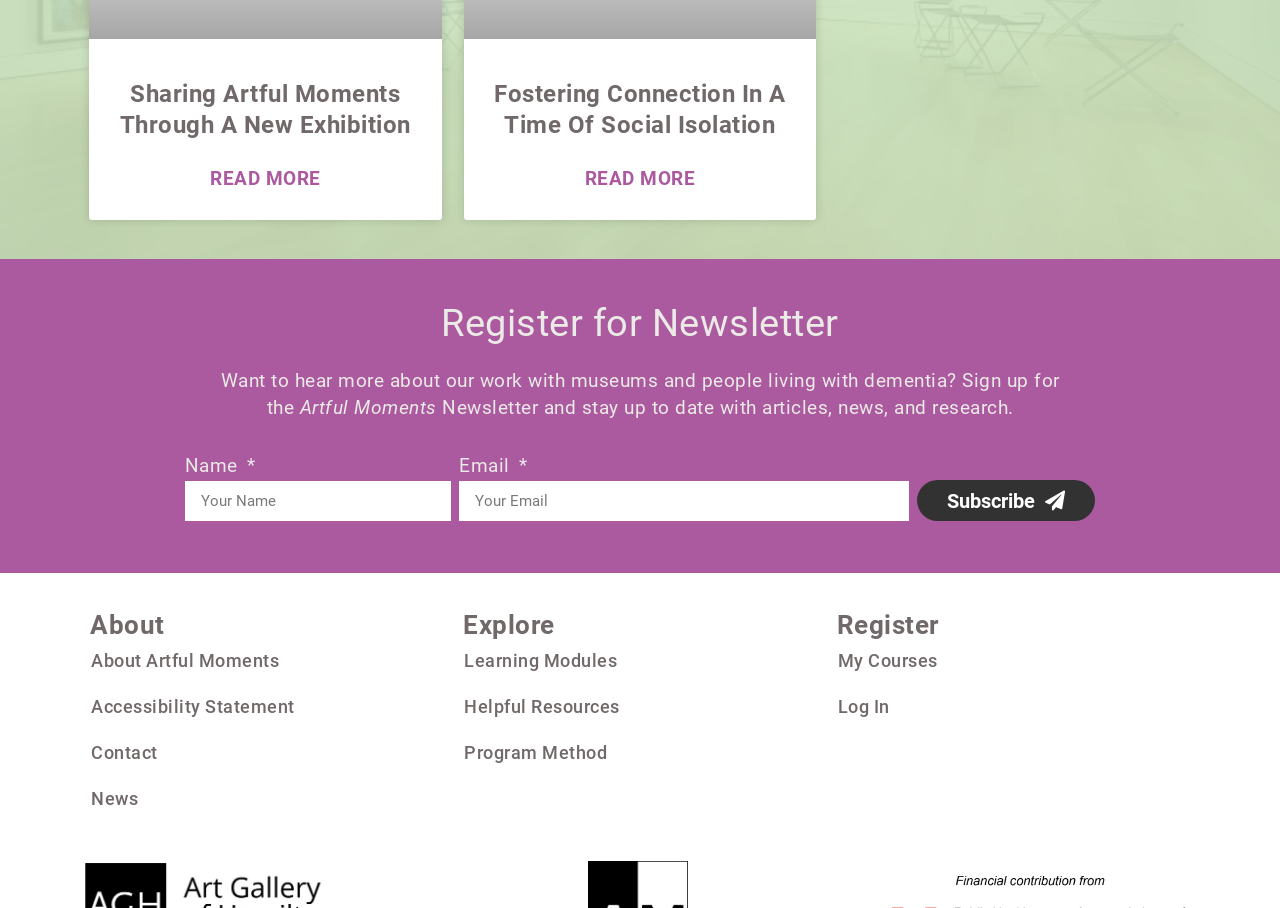Please identify the bounding box coordinates of the clickable area that will allow you to execute the instruction: "Read more about Sharing Artful Moments Through a New Exhibition".

[0.164, 0.184, 0.251, 0.212]